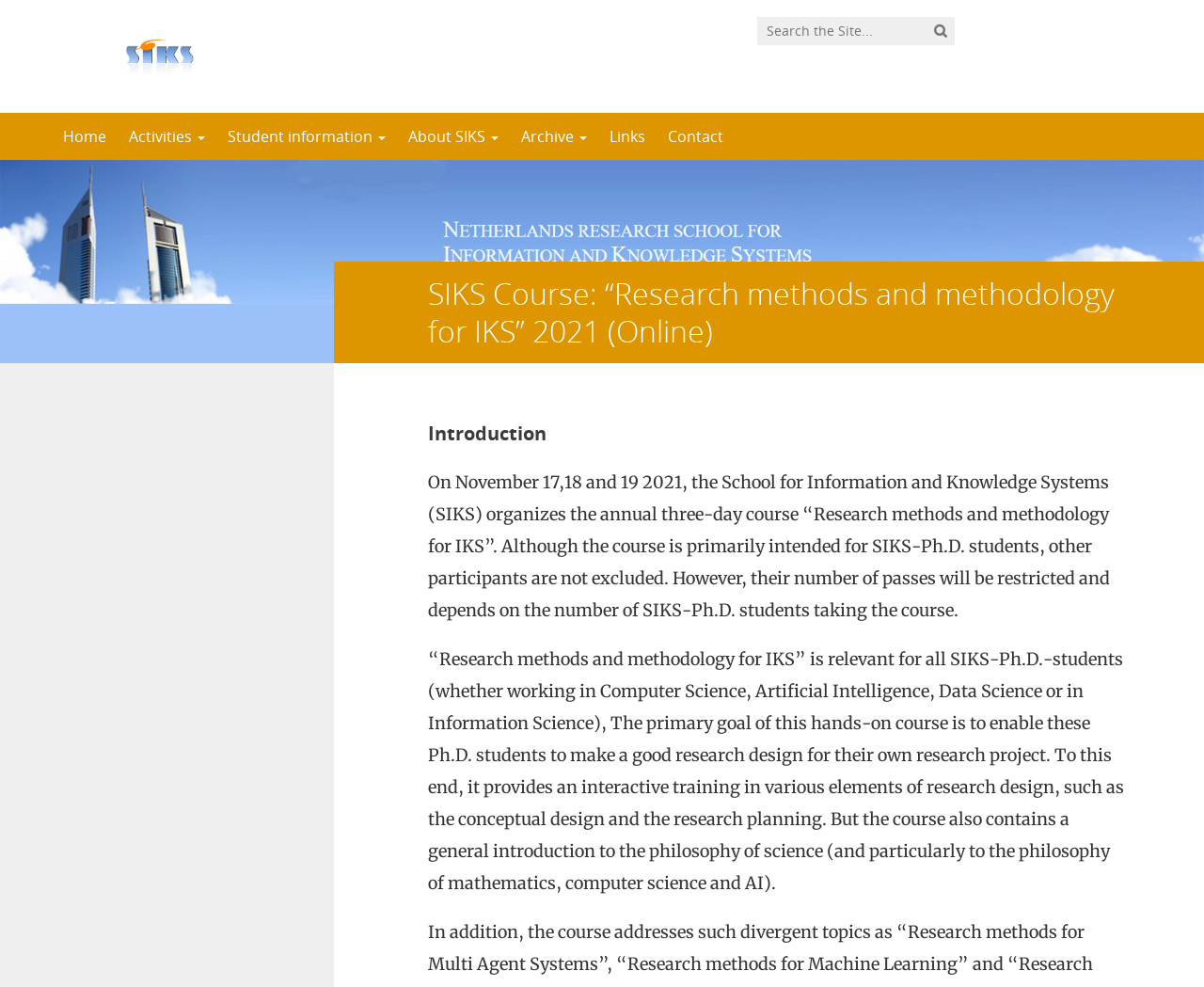When is the course taking place?
Examine the image and give a concise answer in one word or a short phrase.

November 17,18 and 19 2021